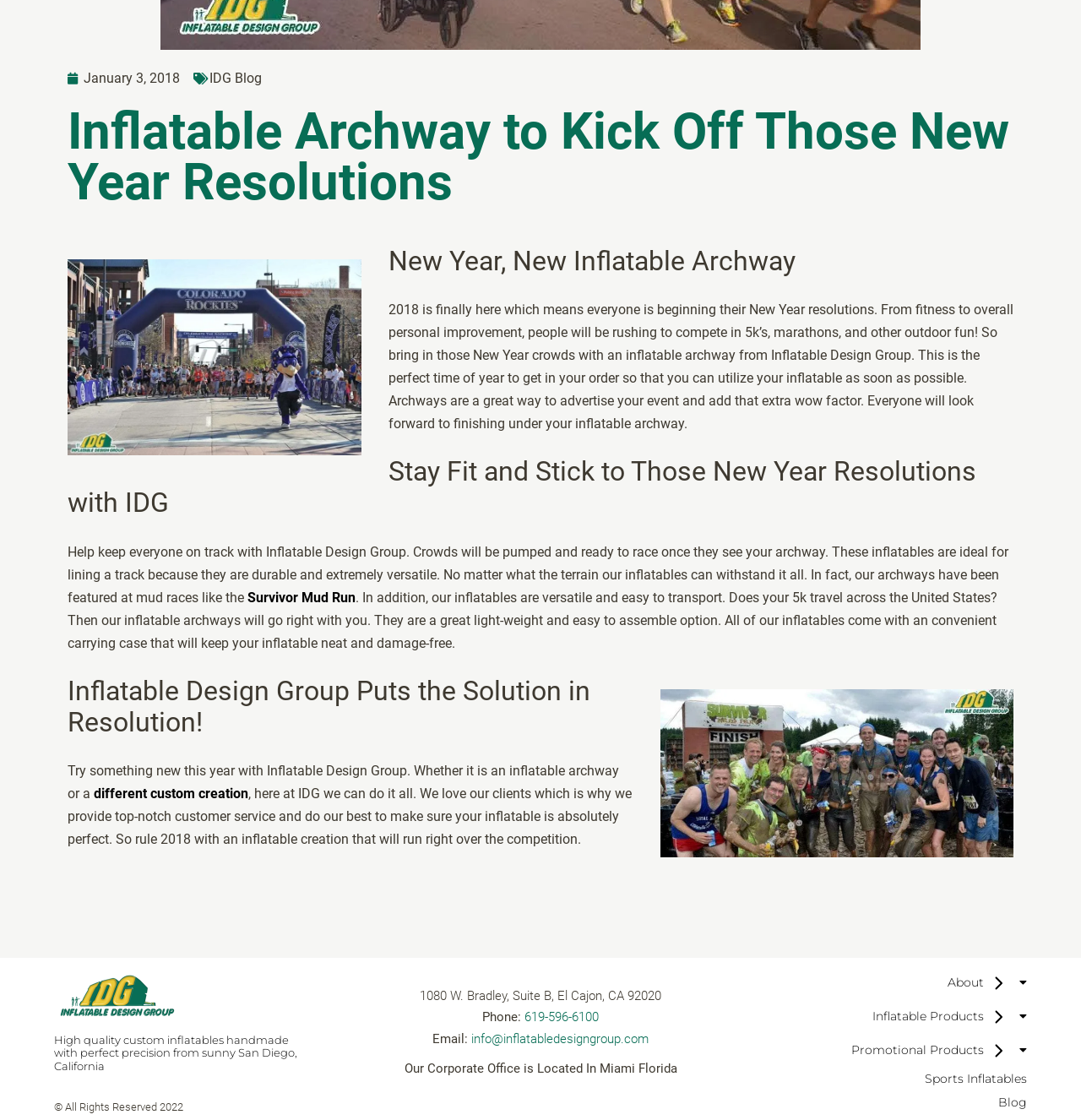Find the bounding box coordinates for the HTML element specified by: "Survivor Mud Run".

[0.229, 0.526, 0.329, 0.54]